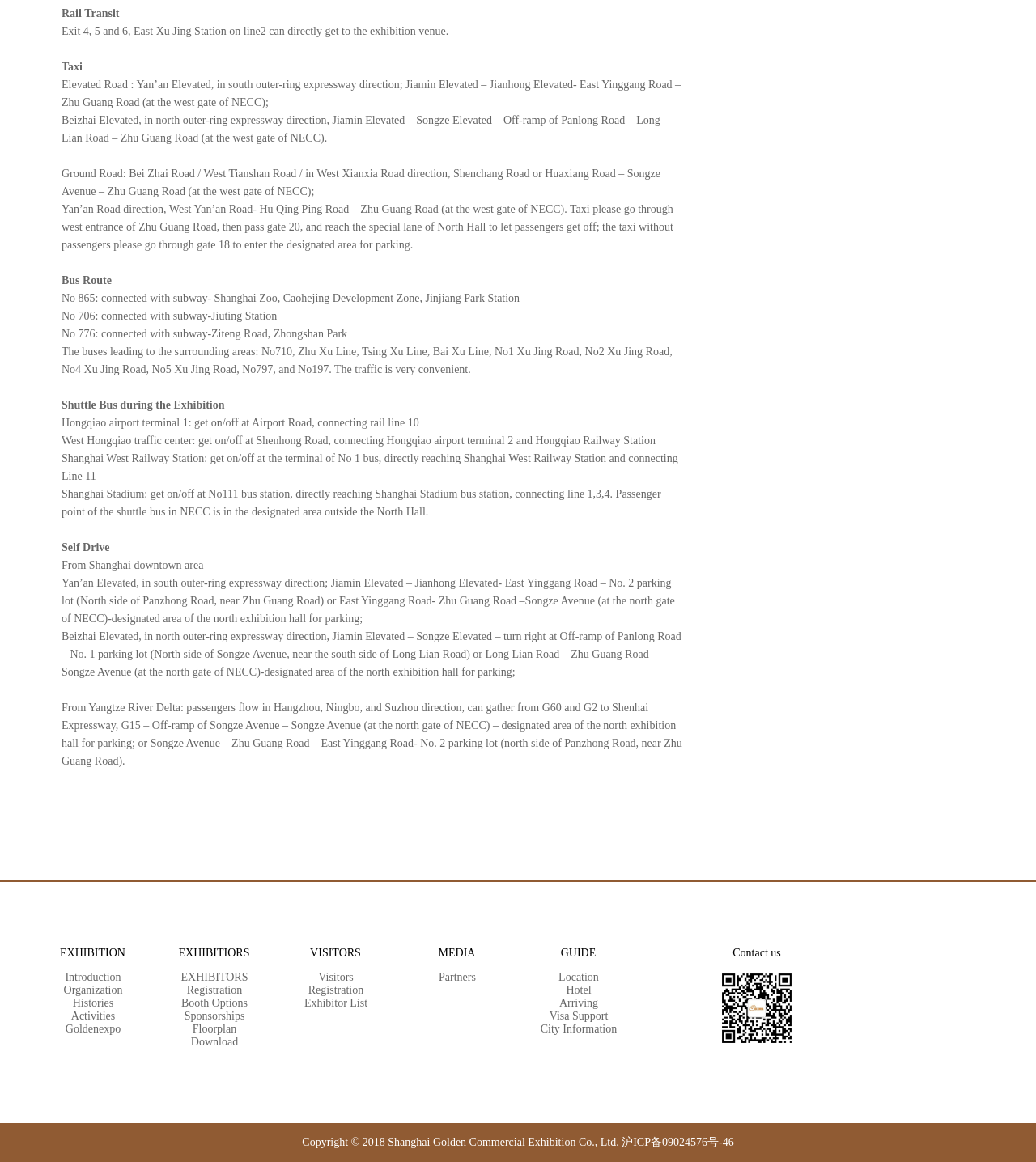What is the nearest subway station to the exhibition venue?
Please answer the question as detailed as possible based on the image.

According to the webpage, Exit 4, 5, and 6 of East Xu Jing Station on line 2 can directly get to the exhibition venue.